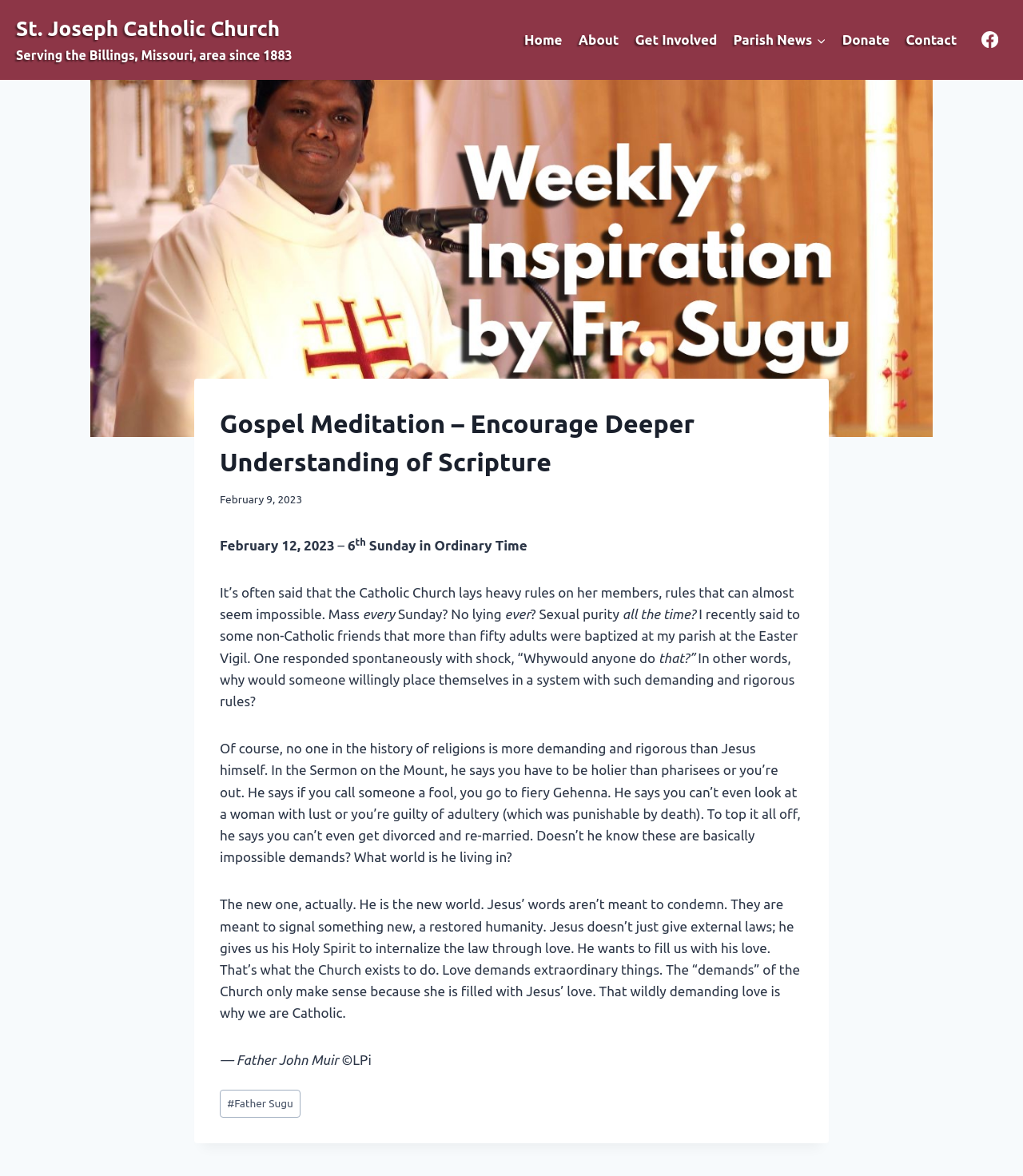Provide a short answer to the following question with just one word or phrase: What is the date of the meditation on the webpage?

February 9, 2023